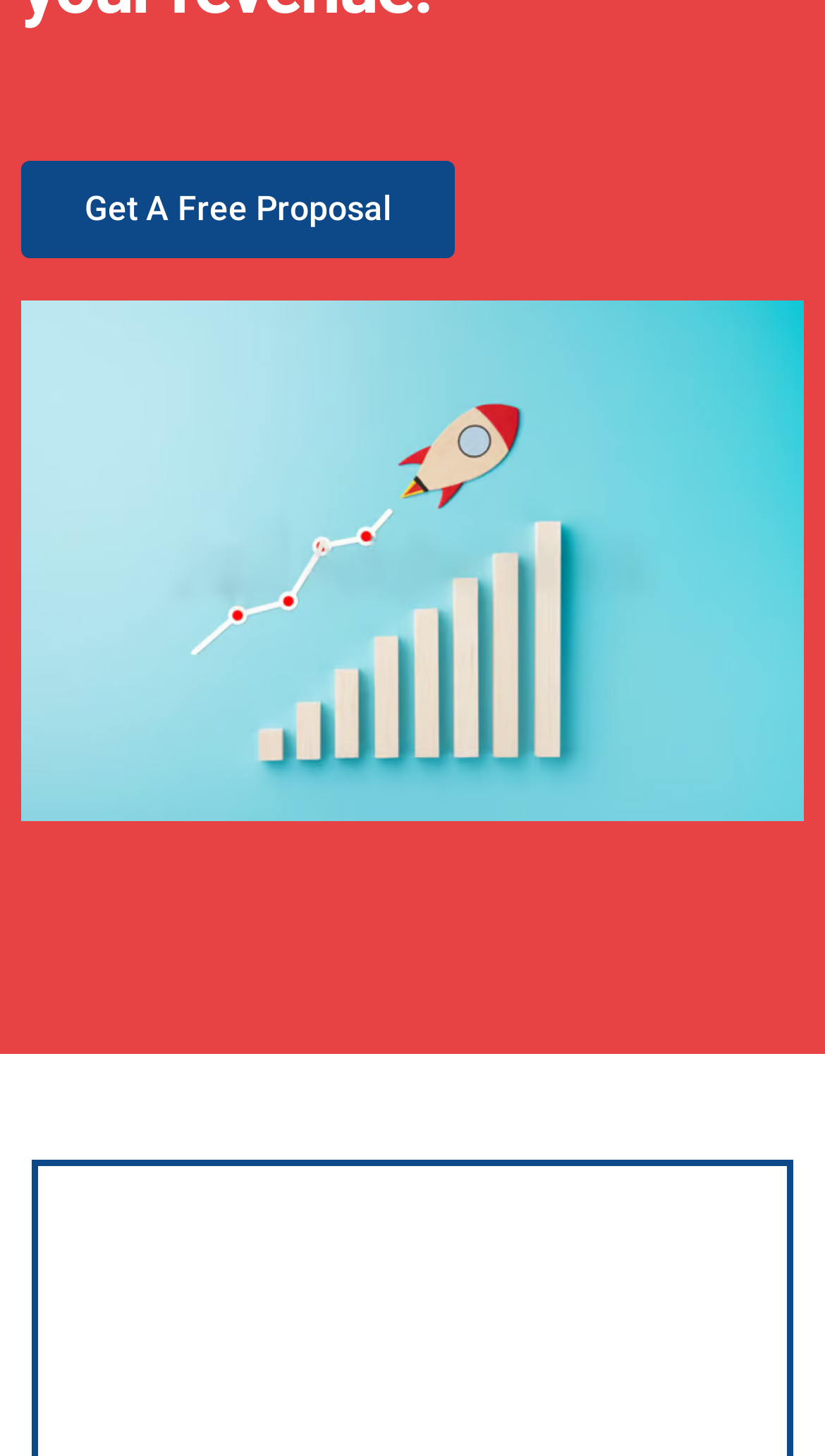Locate the UI element described by Blog and provide its bounding box coordinates. Use the format (top-left x, top-left y, bottom-right x, bottom-right y) with all values as floating point numbers between 0 and 1.

[0.055, 0.051, 0.701, 0.102]